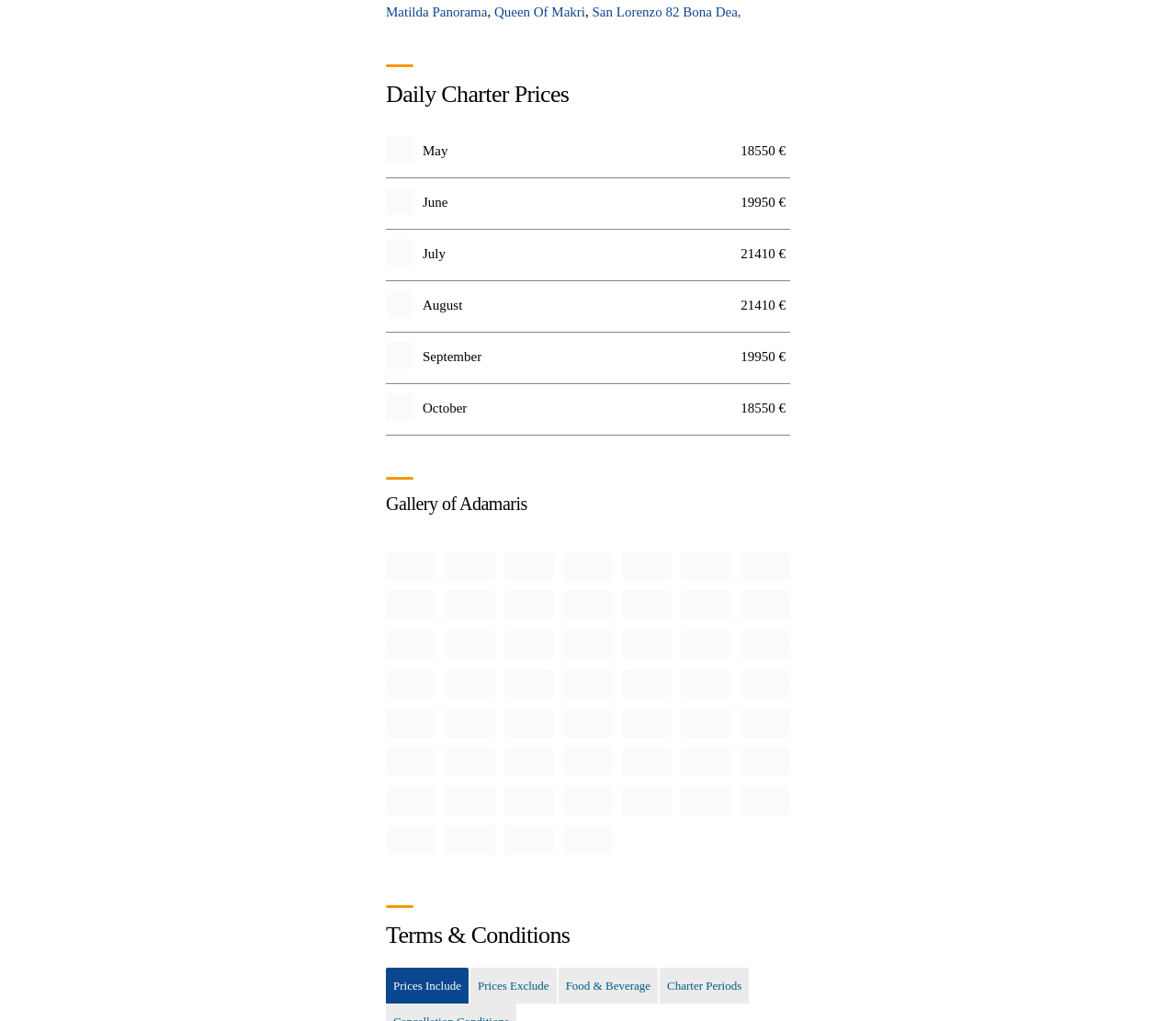Pinpoint the bounding box coordinates of the clickable area necessary to execute the following instruction: "Browse the gallery of Adamaris". The coordinates should be given as four float numbers between 0 and 1, namely [left, top, right, bottom].

[0.328, 0.467, 0.672, 0.504]